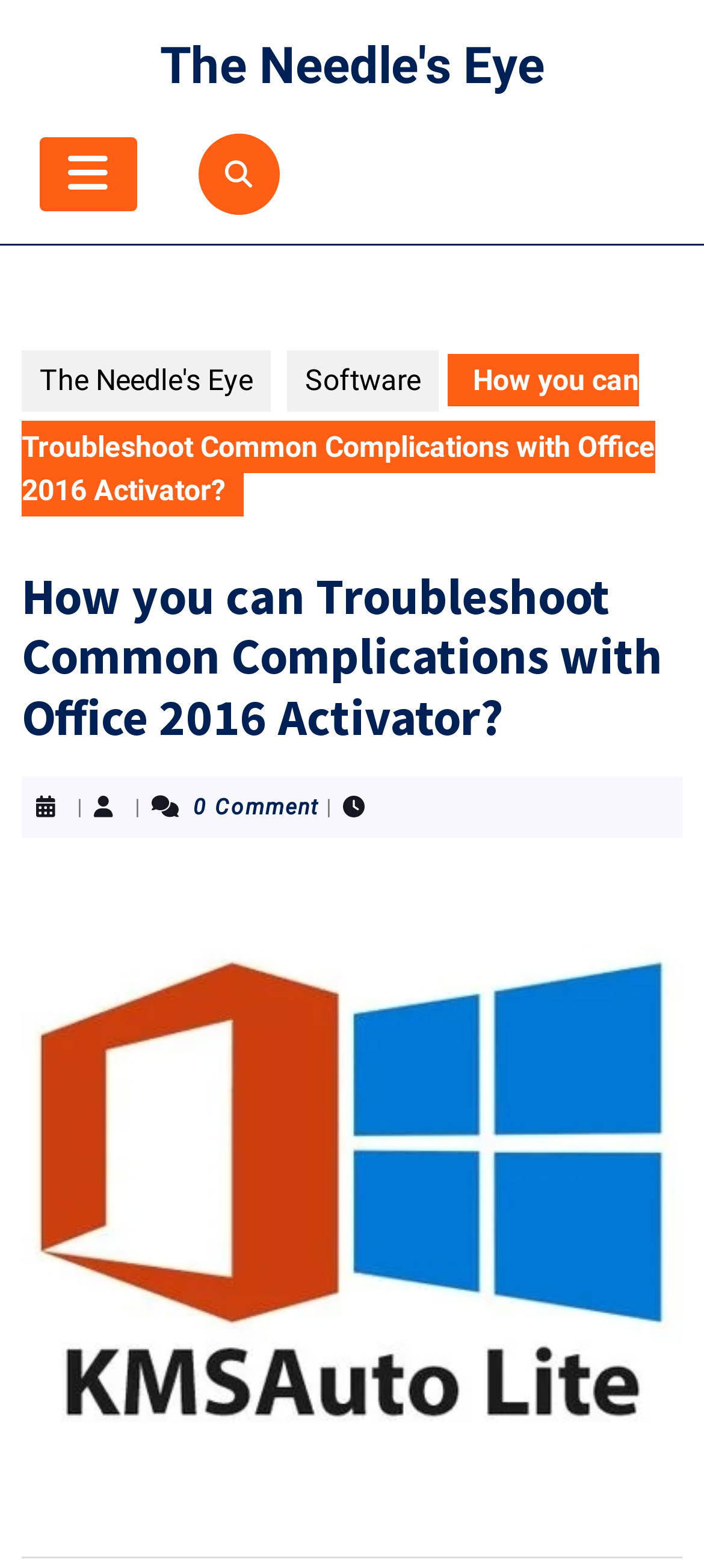Extract the bounding box for the UI element that matches this description: "Software".

[0.408, 0.223, 0.623, 0.263]